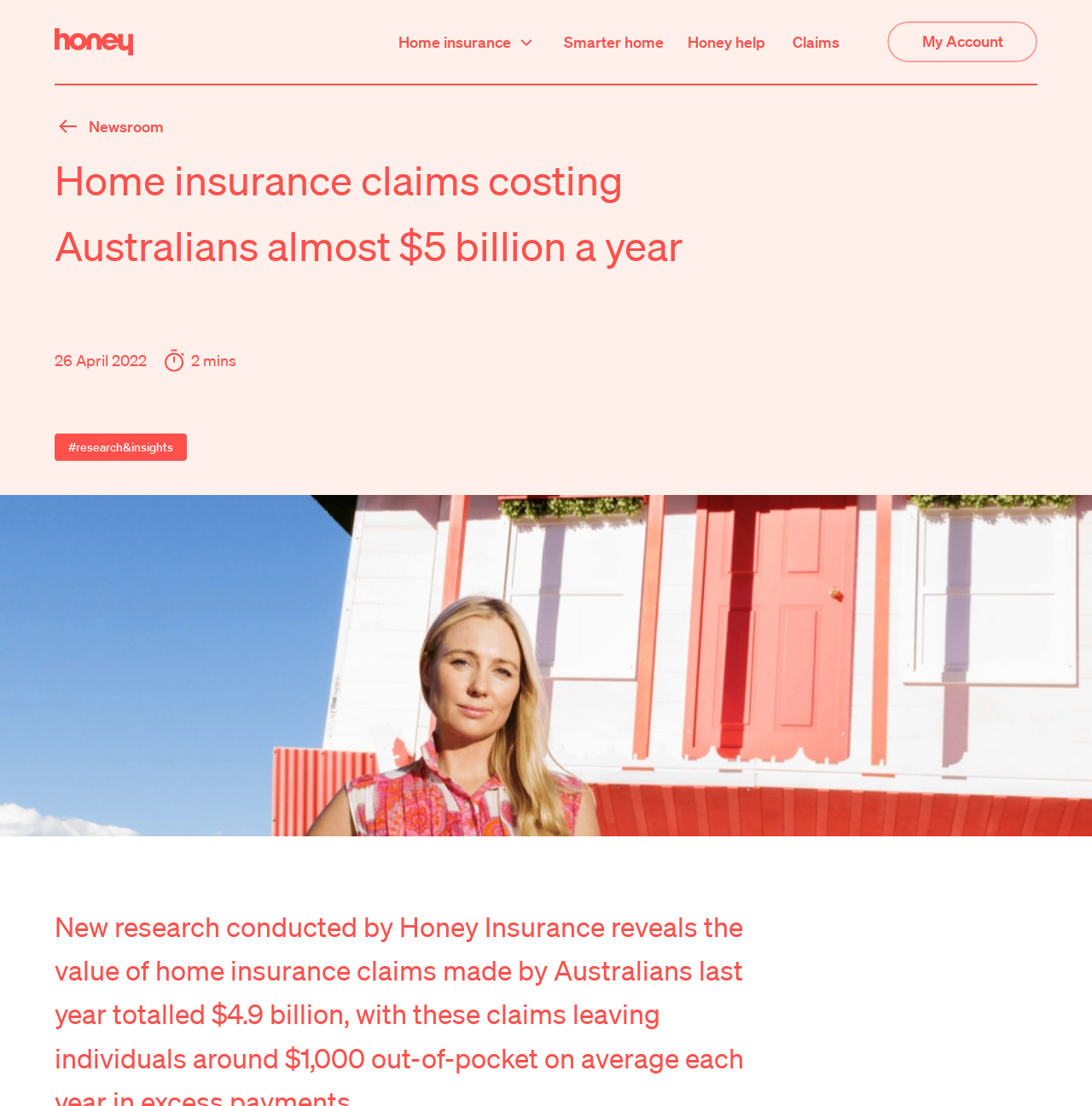Utilize the details in the image to give a detailed response to the question: What is the approximate amount of home insurance claims made by Australians last year?

The webpage mentions that 'New research conducted by Honey Insurance reveals the value of home insurance claims made by Australians last year totalled $4.9 billion', which indicates that the approximate amount of home insurance claims made by Australians last year is $4.9 billion.